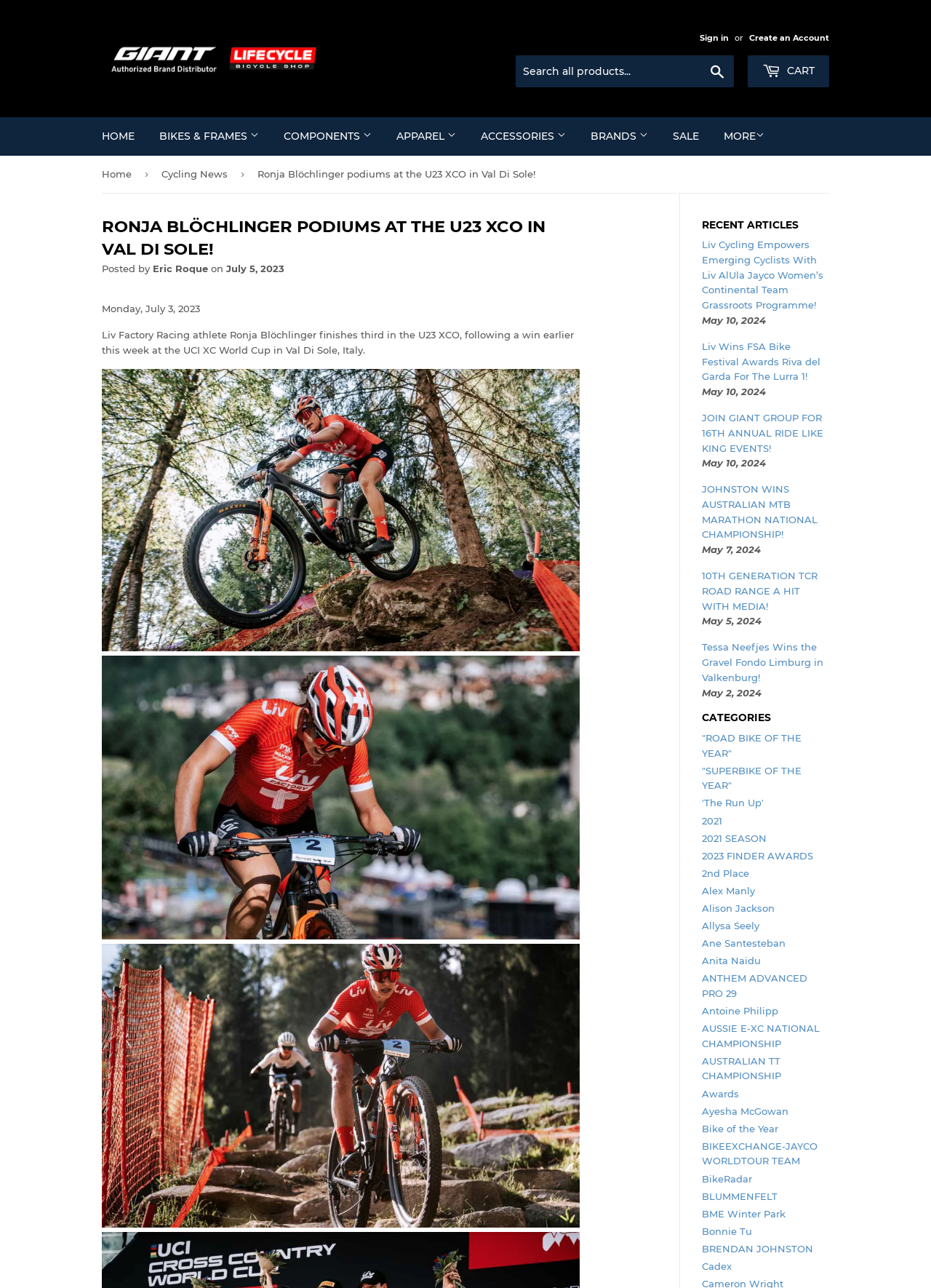Using the provided description SEALANTS & LUBRICANTS, find the bounding box coordinates for the UI element. Provide the coordinates in (top-left x, top-left y, bottom-right x, bottom-right y) format, ensuring all values are between 0 and 1.

[0.505, 0.361, 0.696, 0.385]